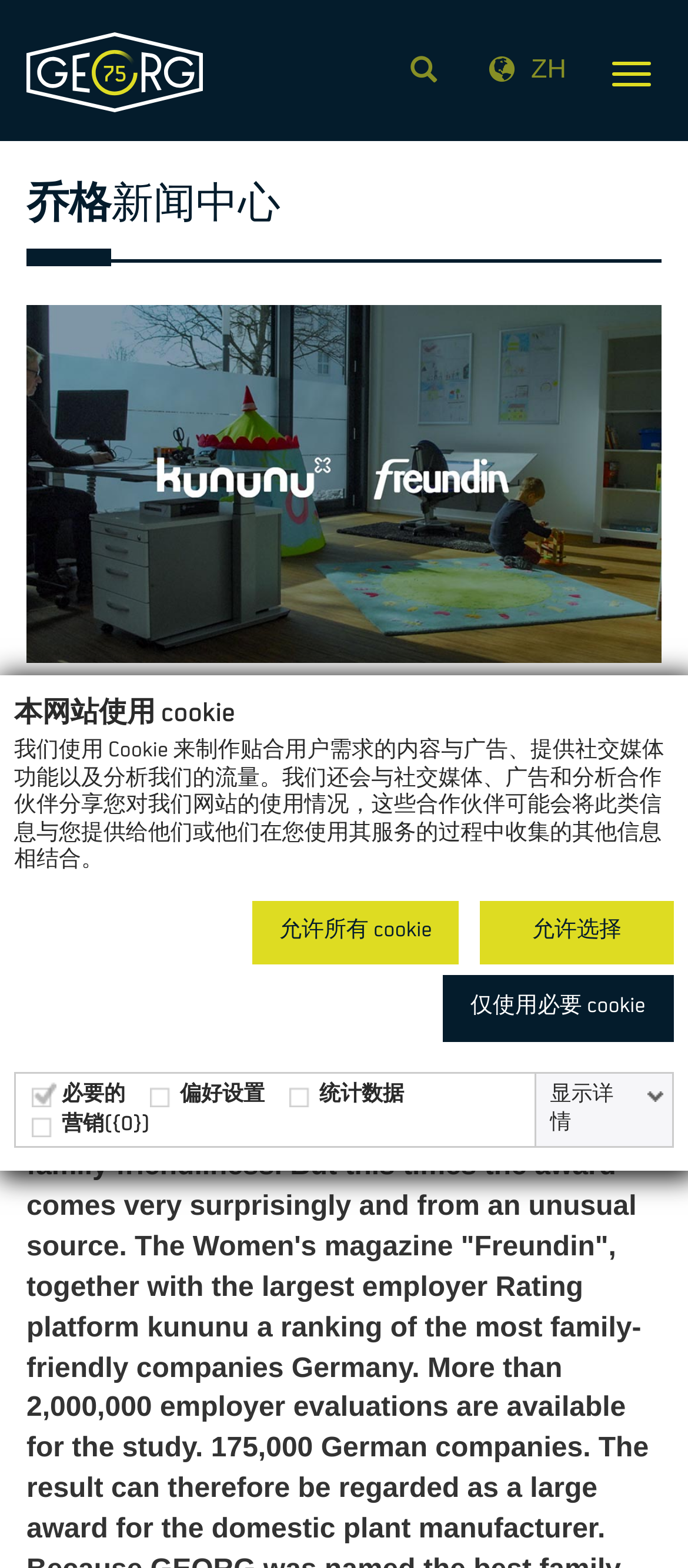What is the function of the button 'Toggle navigation'?
Using the visual information, respond with a single word or phrase.

To toggle navigation